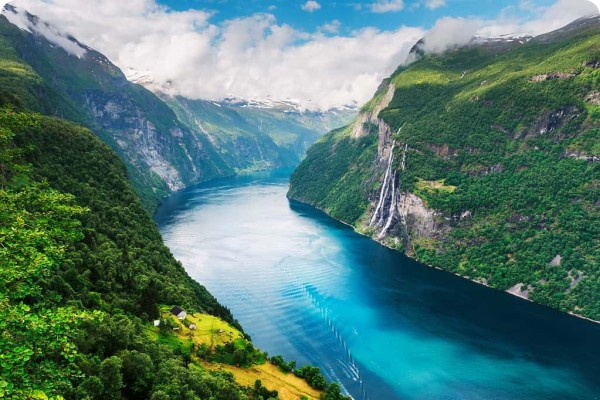Please answer the following question using a single word or phrase: 
What is nestled among the trees in the foreground?

A quaint farmhouse